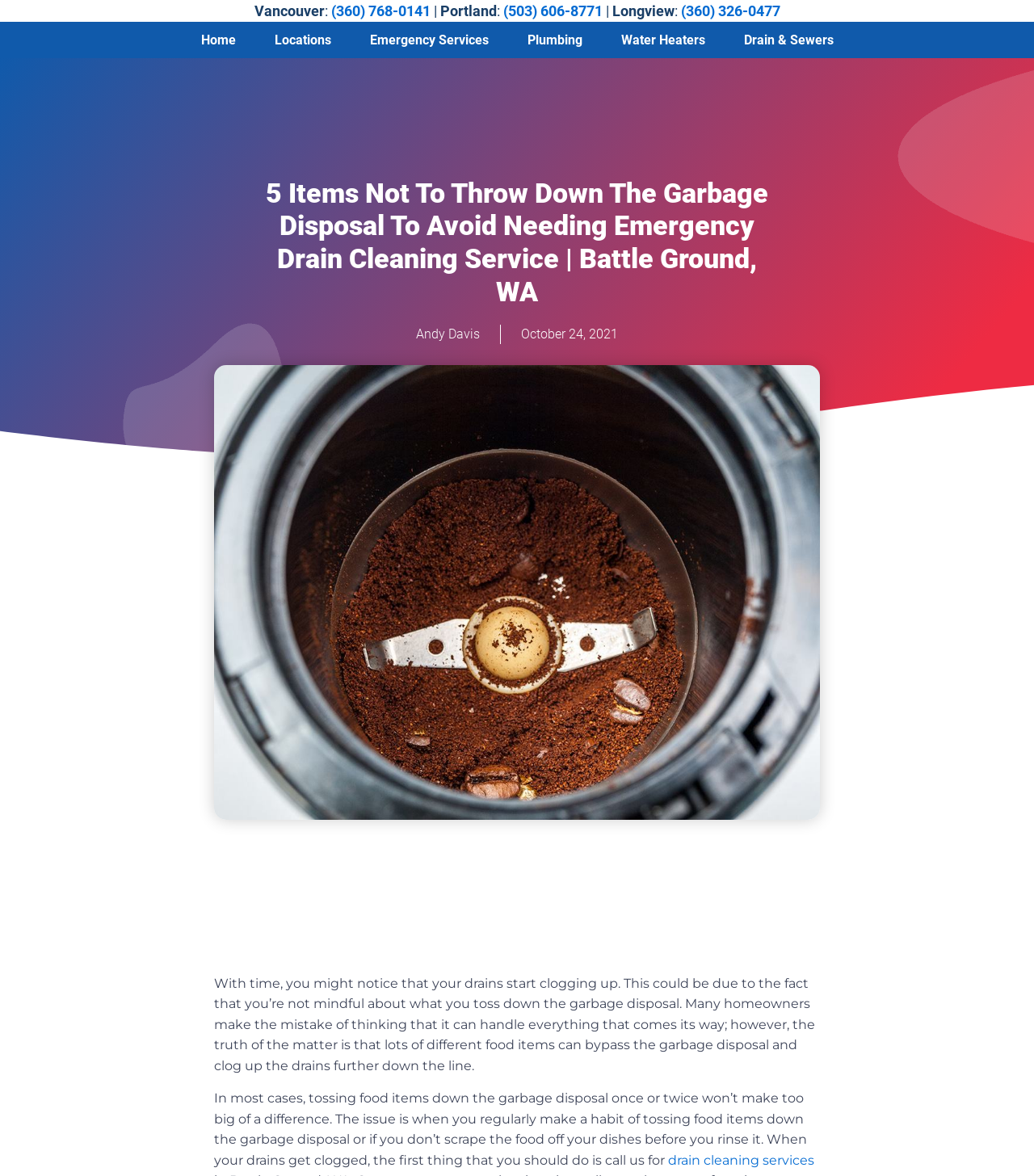What happens when you regularly throw food items down the garbage disposal?
Please provide a single word or phrase based on the screenshot.

Clogged drains